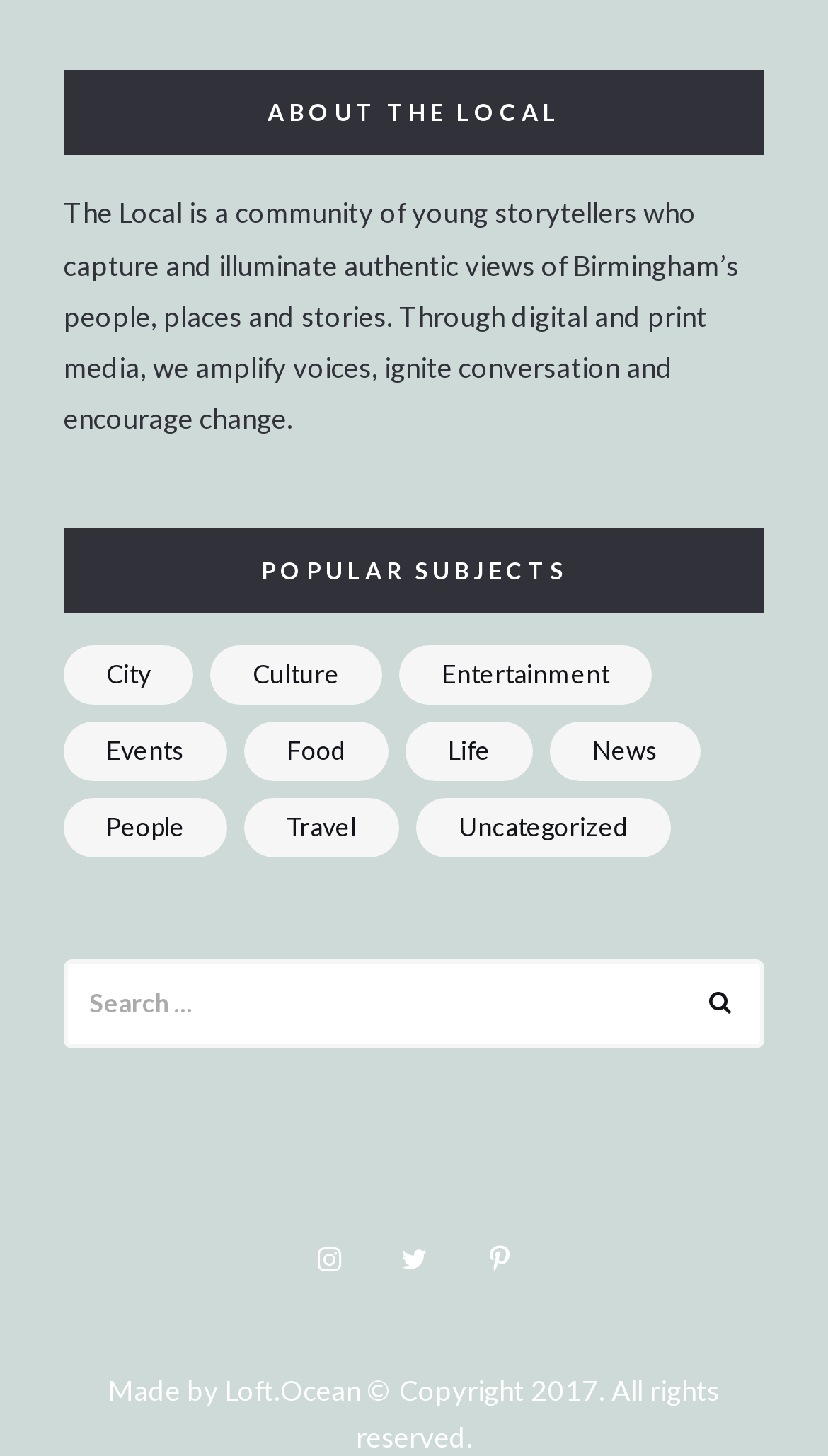Utilize the information from the image to answer the question in detail:
How many items are in the 'Uncategorized' subject?

The number of items in the 'Uncategorized' subject can be found in the second section of the webpage, where it is listed as 'Uncategorized (159 items)'.